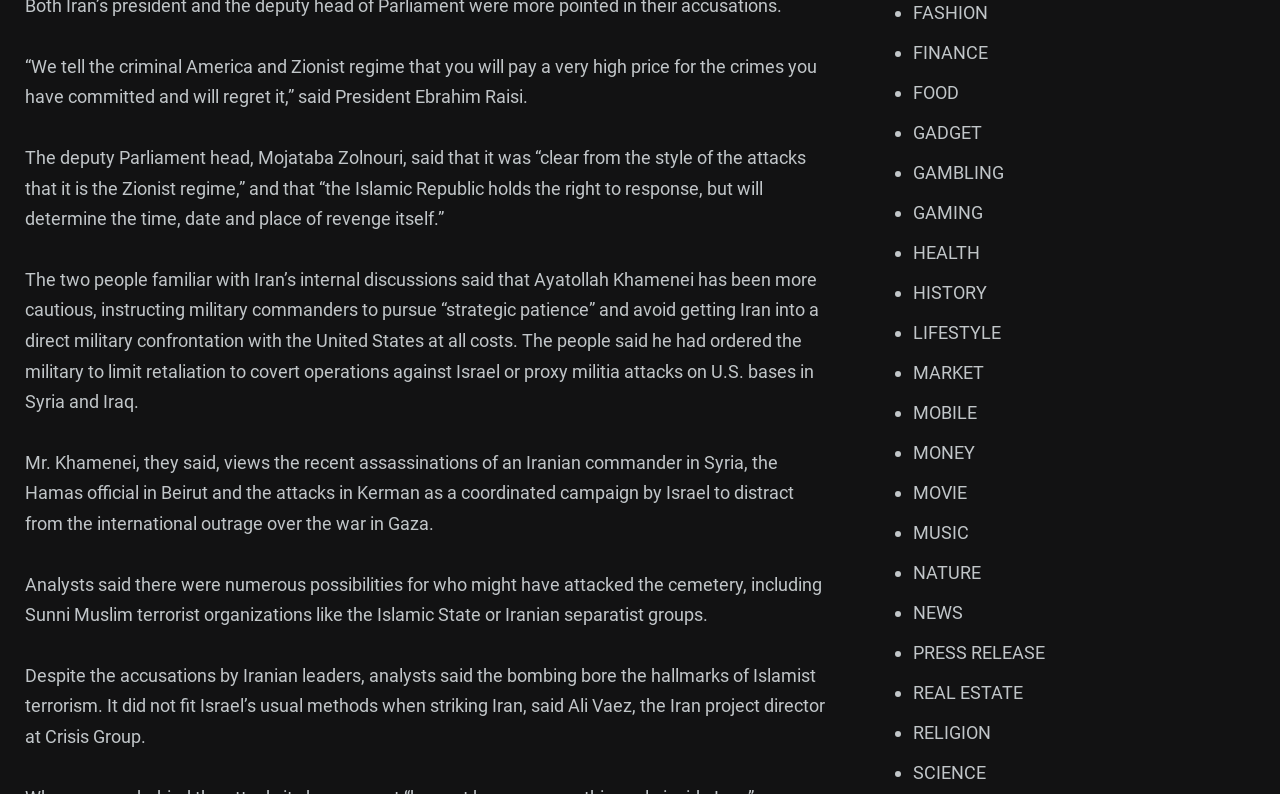Using the provided description MUSIC, find the bounding box coordinates for the UI element. Provide the coordinates in (top-left x, top-left y, bottom-right x, bottom-right y) format, ensuring all values are between 0 and 1.

[0.713, 0.658, 0.757, 0.684]